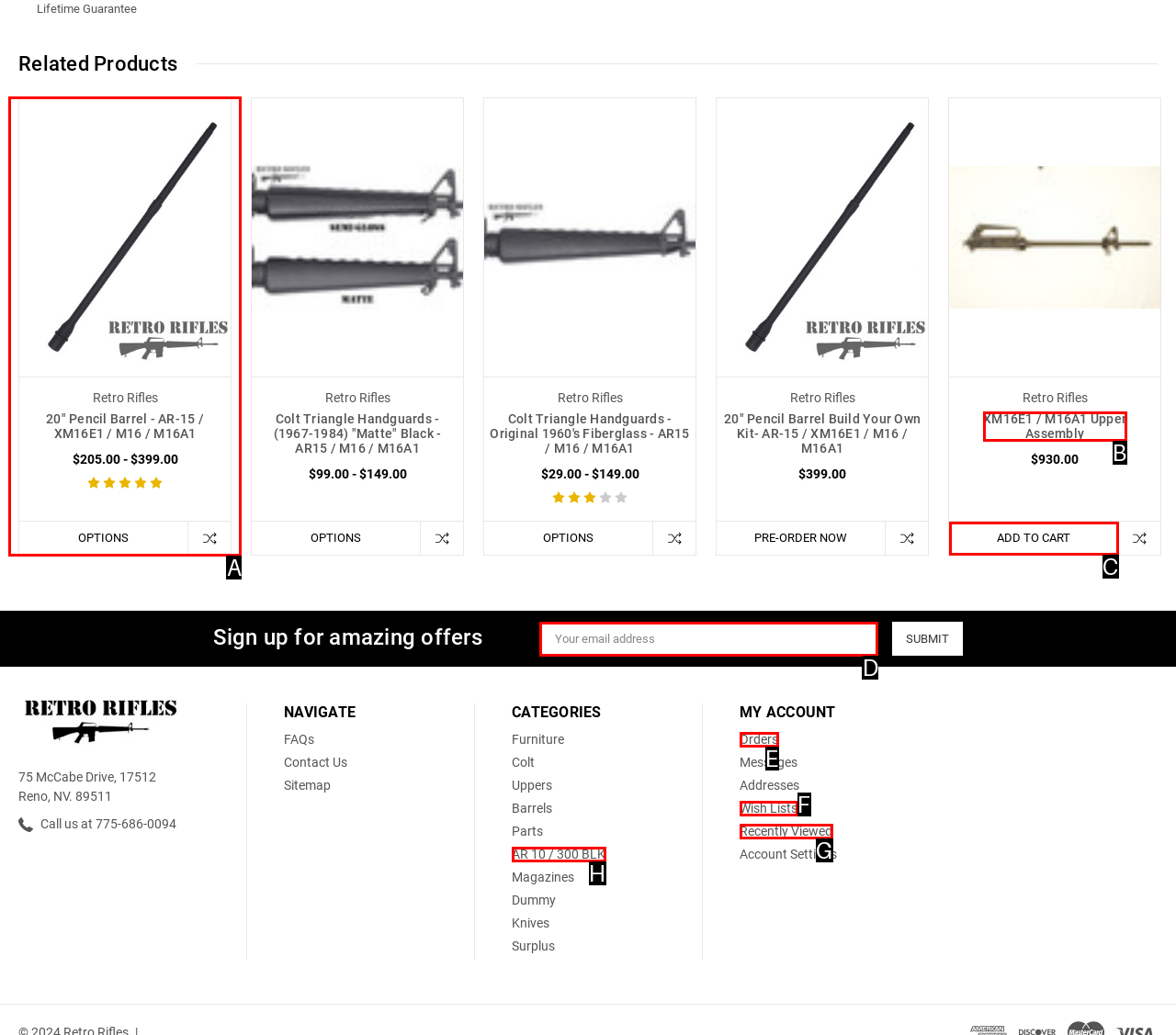Which option aligns with the description: XM16E1 / M16A1 Upper Assembly? Respond by selecting the correct letter.

B